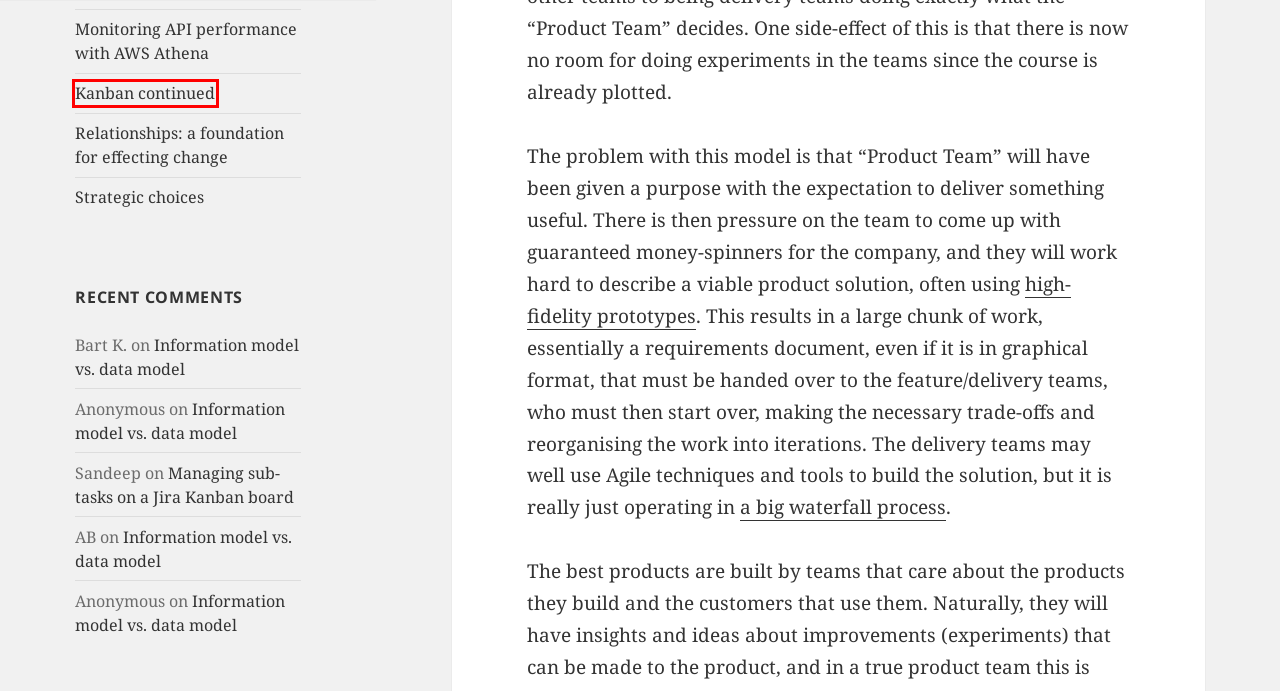You see a screenshot of a webpage with a red bounding box surrounding an element. Pick the webpage description that most accurately represents the new webpage after interacting with the element in the red bounding box. The options are:
A. Kanban continued – Software Superglue
B. Managing sub-tasks on a Jira Kanban board – Software Superglue
C. Monitoring API performance with AWS Athena – Software Superglue
D. Information model vs. data model – Software Superglue
E. High-Fidelity Prototypes - Silicon Valley Product Group : Silicon Valley Product Group
F. Agile – Software Superglue
G. Relationships: a foundation for effecting change – Software Superglue
H. Valuable Stories in the INVEST Model - XP123

A